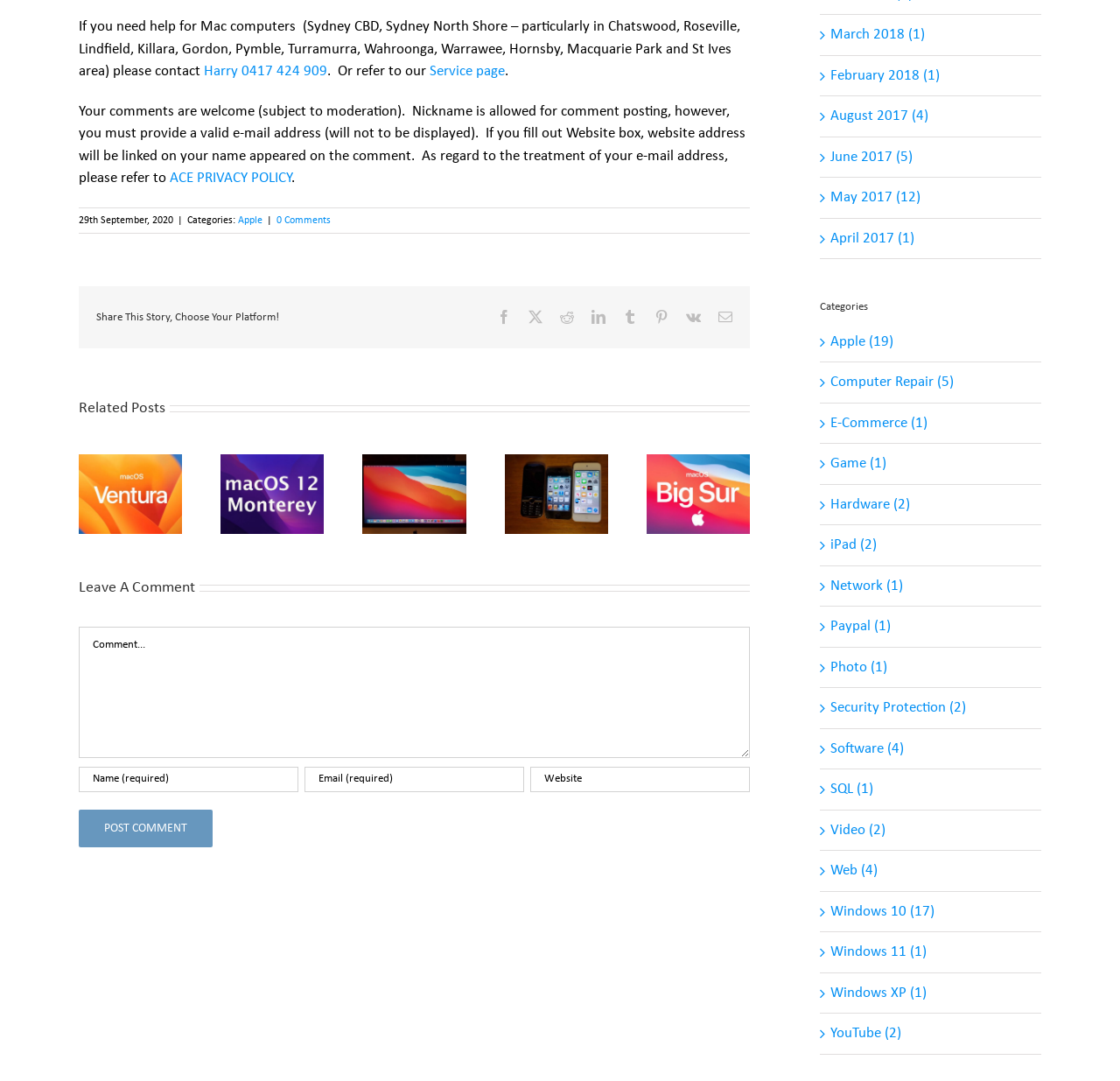Bounding box coordinates are to be given in the format (top-left x, top-left y, bottom-right x, bottom-right y). All values must be floating point numbers between 0 and 1. Provide the bounding box coordinate for the UI element described as: aria-label="Name (required)" name="author" placeholder="Name (required)"

[0.07, 0.709, 0.266, 0.733]